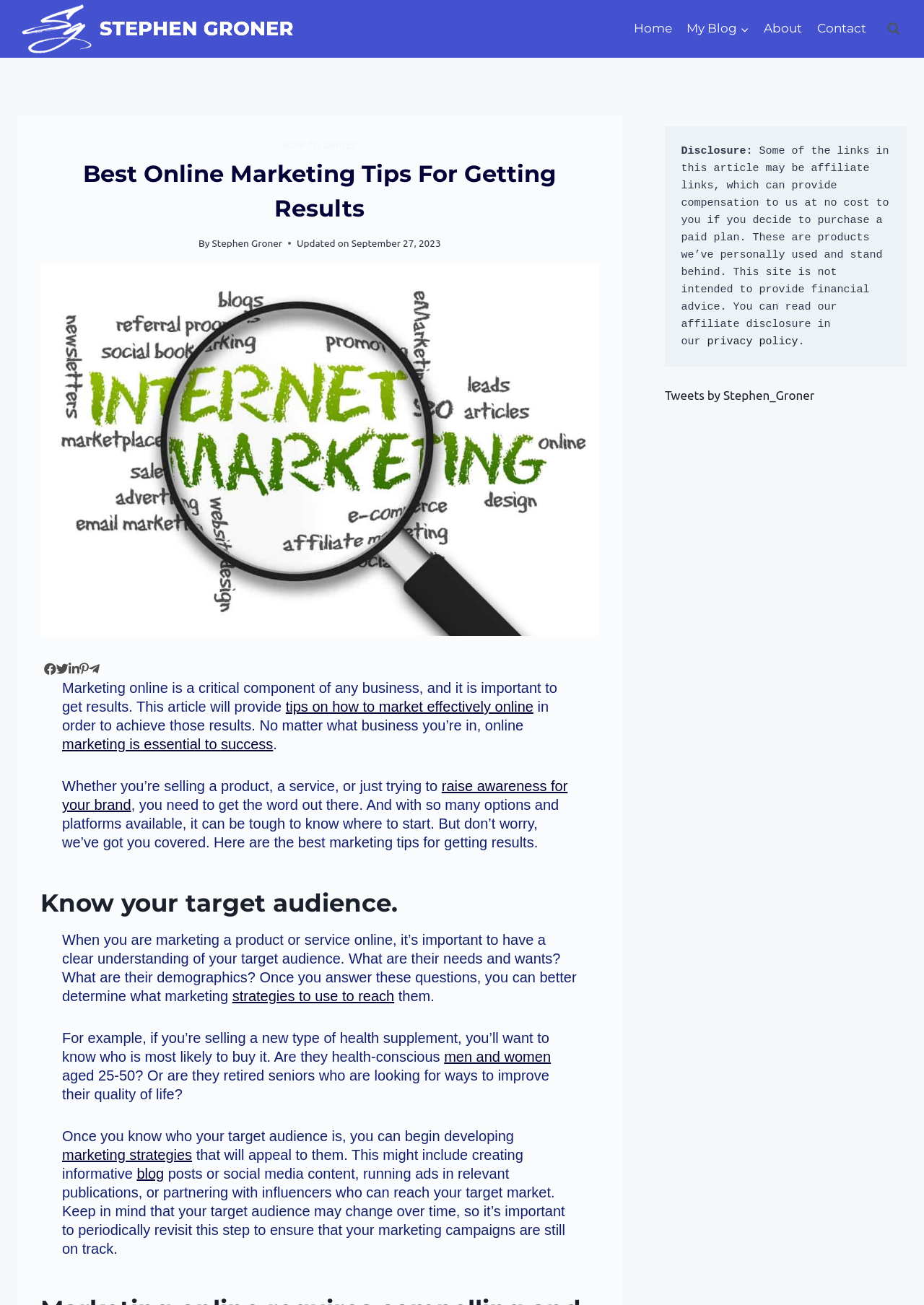Locate the bounding box coordinates of the area where you should click to accomplish the instruction: "Read the article by Stephen Groner".

[0.229, 0.182, 0.306, 0.191]